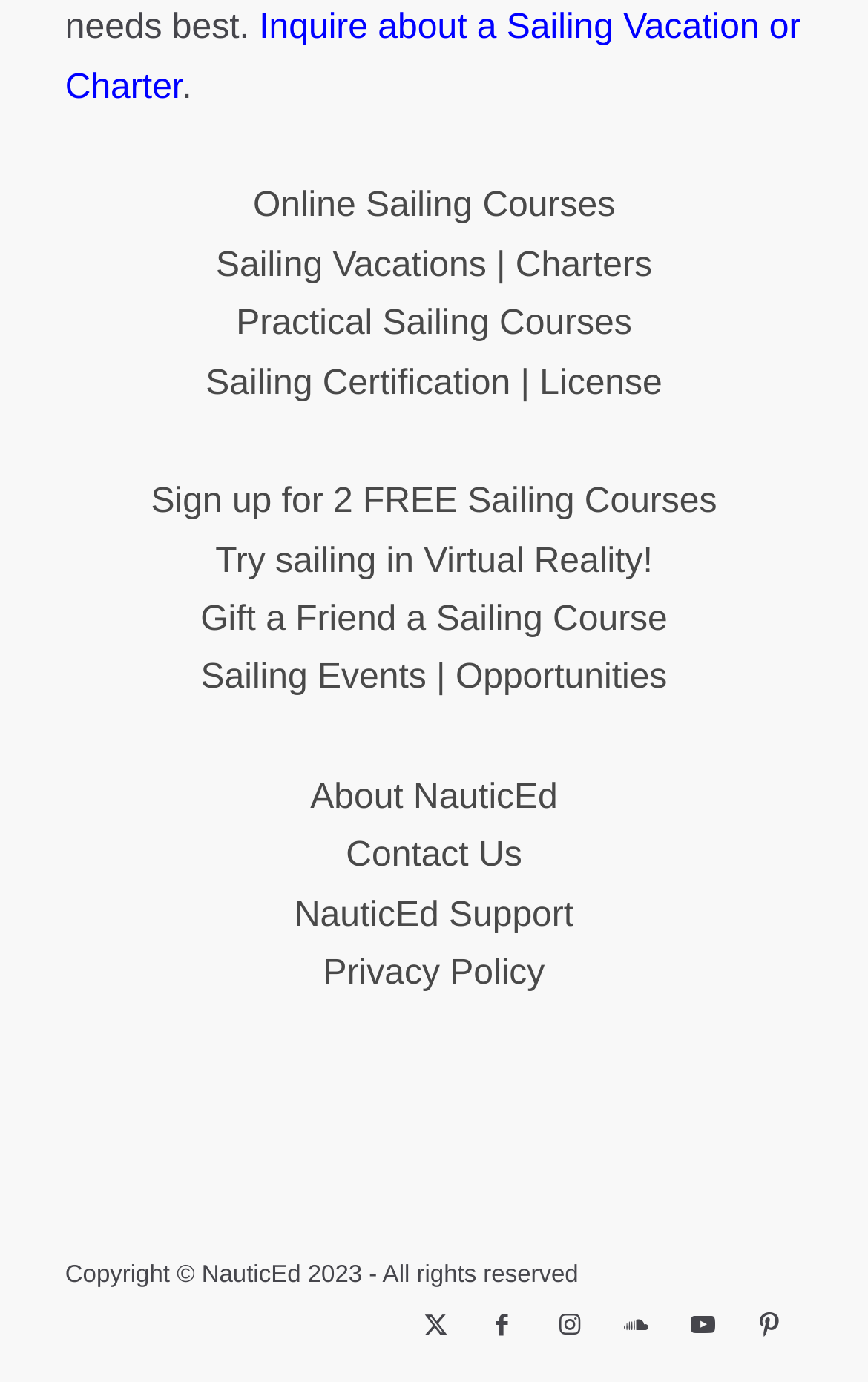Locate the UI element described by Youtube in the provided webpage screenshot. Return the bounding box coordinates in the format (top-left x, top-left y, bottom-right x, bottom-right y), ensuring all values are between 0 and 1.

[0.771, 0.936, 0.848, 0.985]